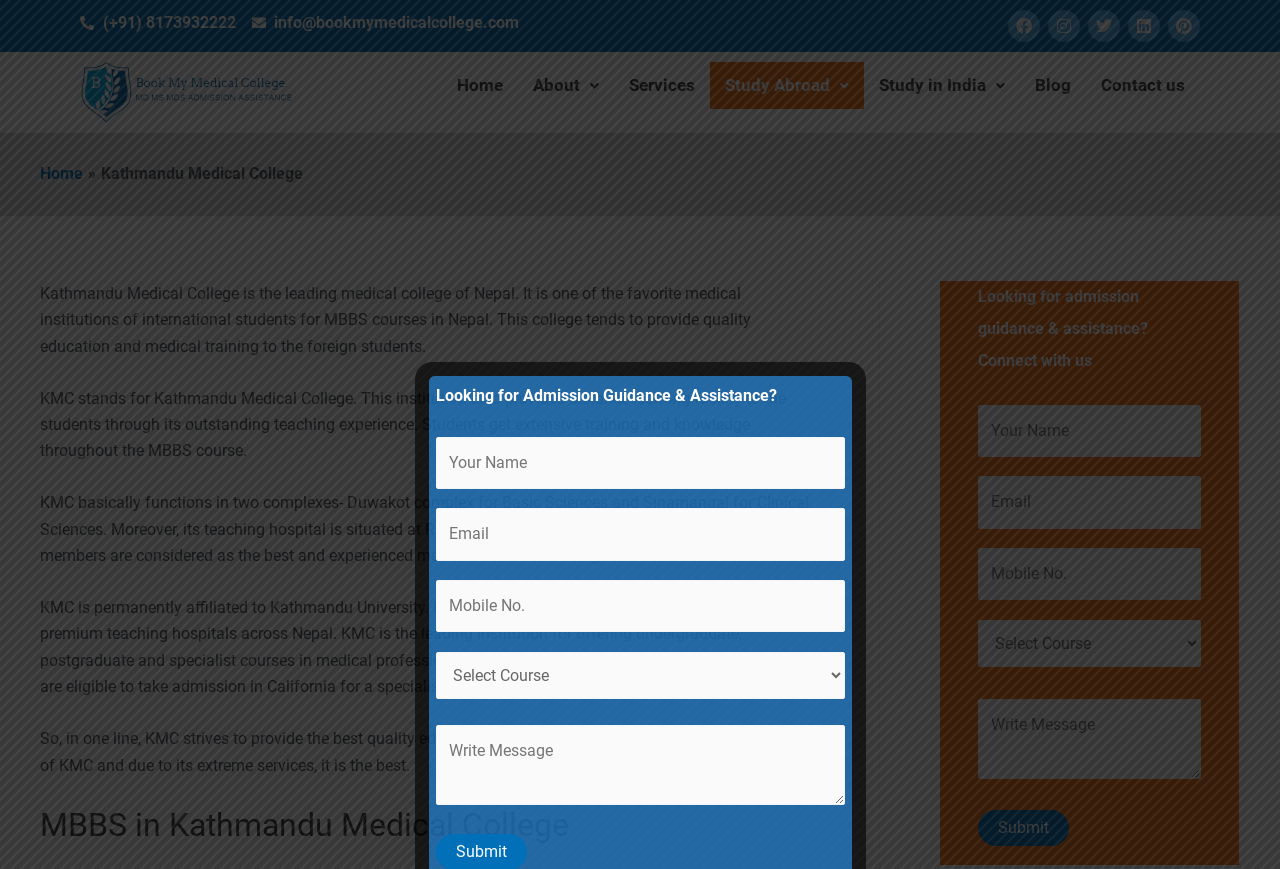What is the phone number to contact?
Provide a detailed and well-explained answer to the question.

The phone number to contact is located at the top of the webpage, in the first link element, which is (+91) 8173932222.